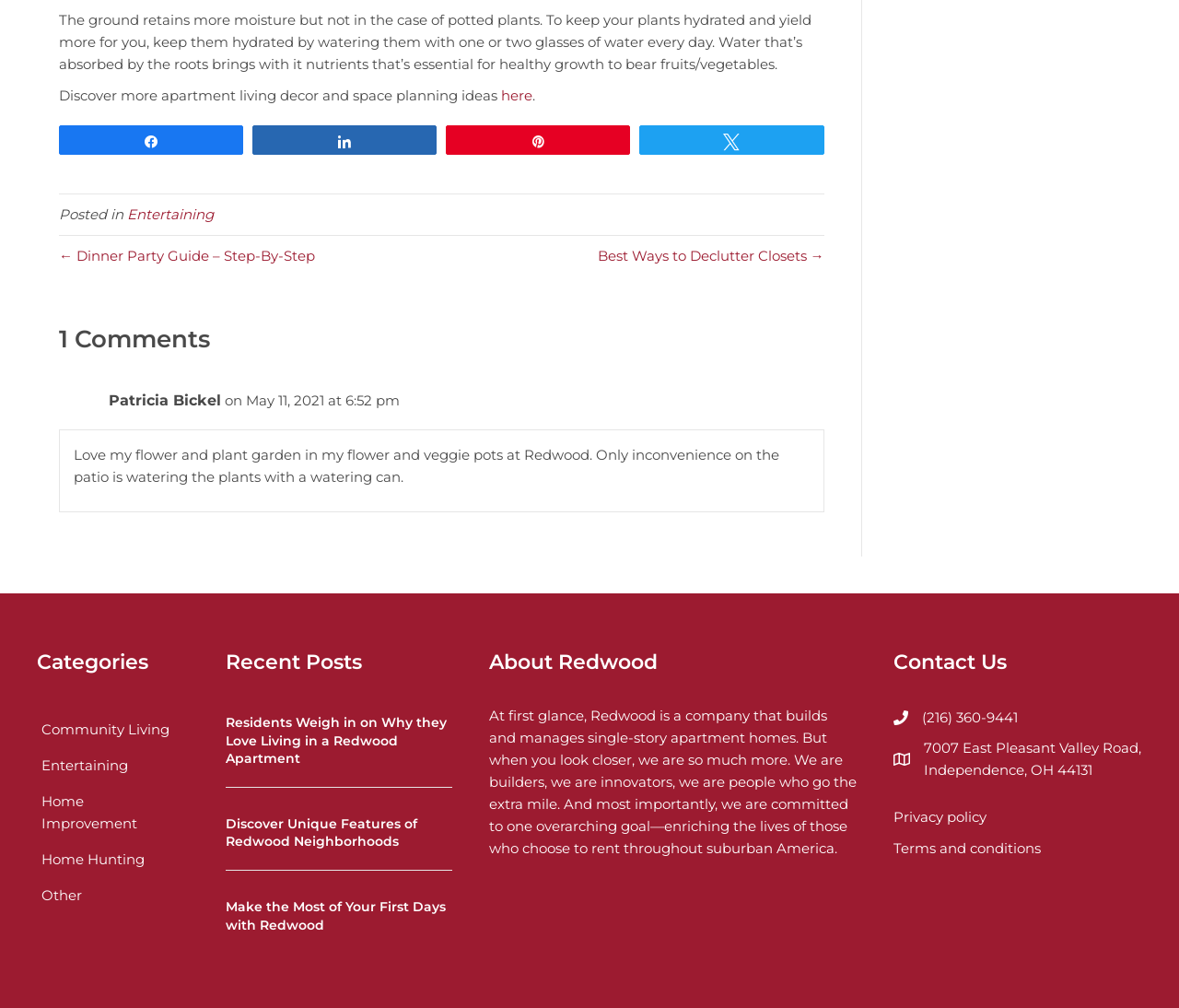What is the phone number to contact Redwood?
Using the information from the image, provide a comprehensive answer to the question.

I found the link '(216) 360-9441' in the 'Contact Us' section, which indicates that this is the phone number to contact Redwood.